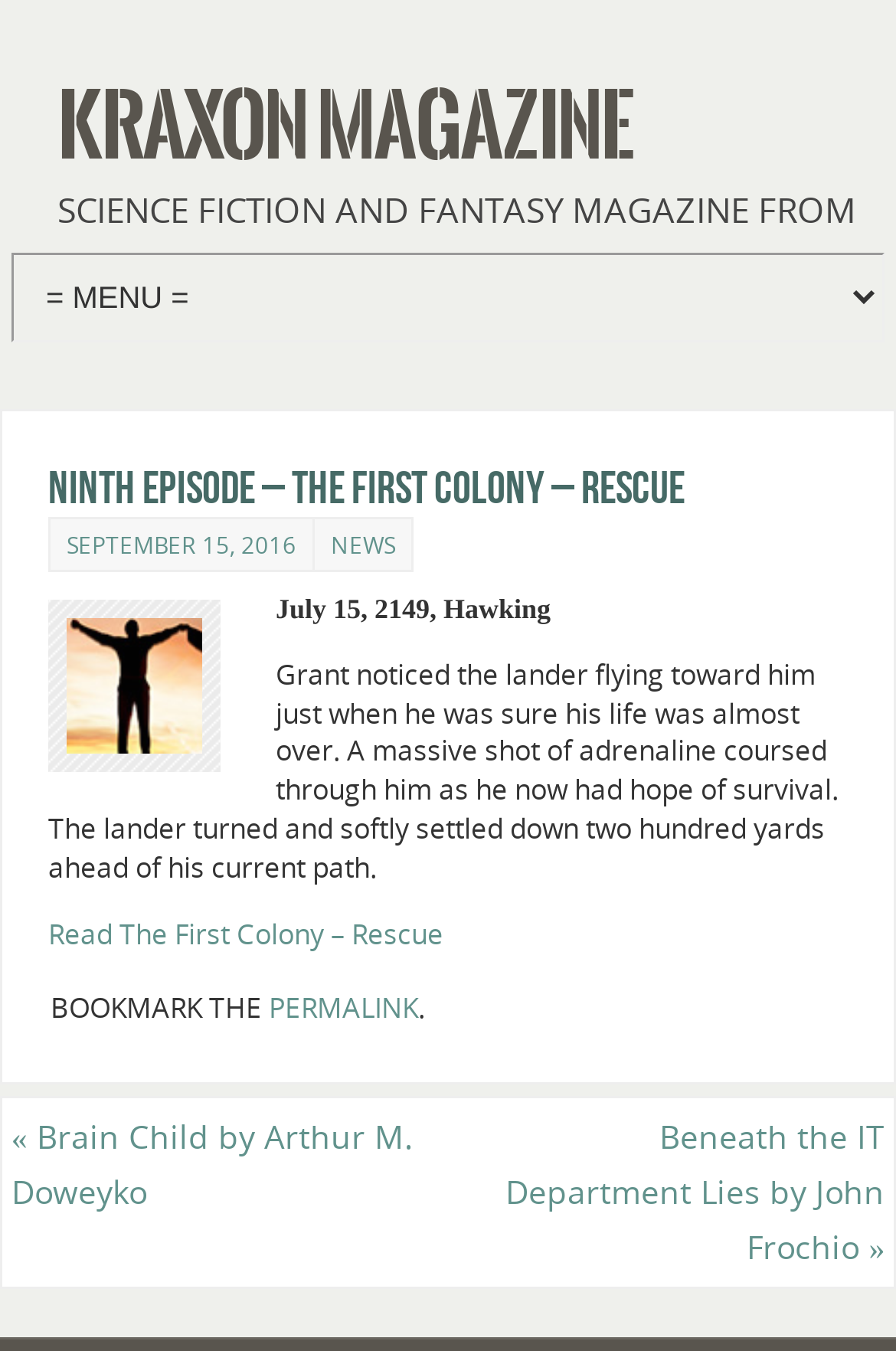Locate and generate the text content of the webpage's heading.

Ninth Episode – The First Colony – Rescue